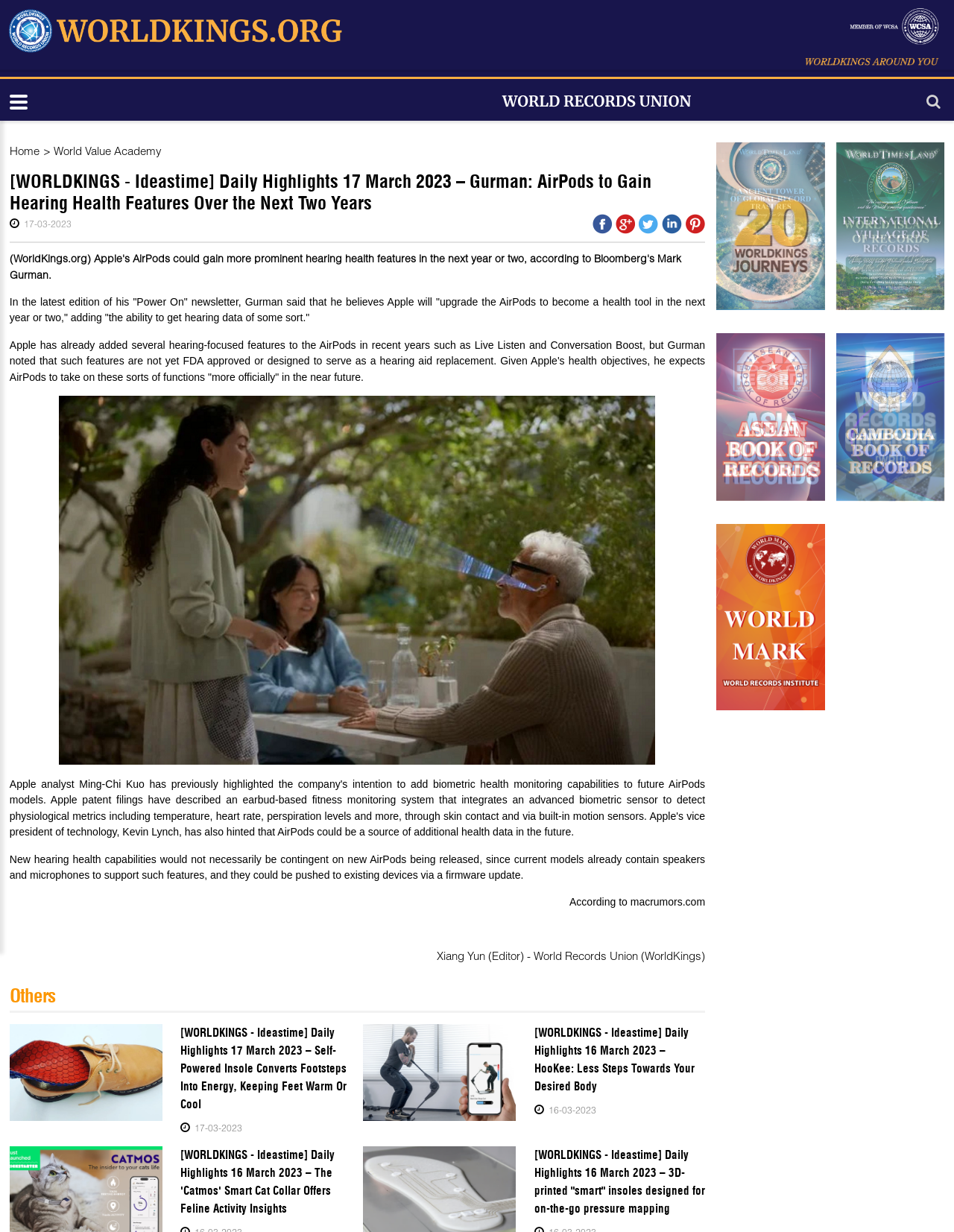Determine the bounding box coordinates of the area to click in order to meet this instruction: "Check the image of 0_Climfeet".

[0.01, 0.831, 0.17, 0.91]